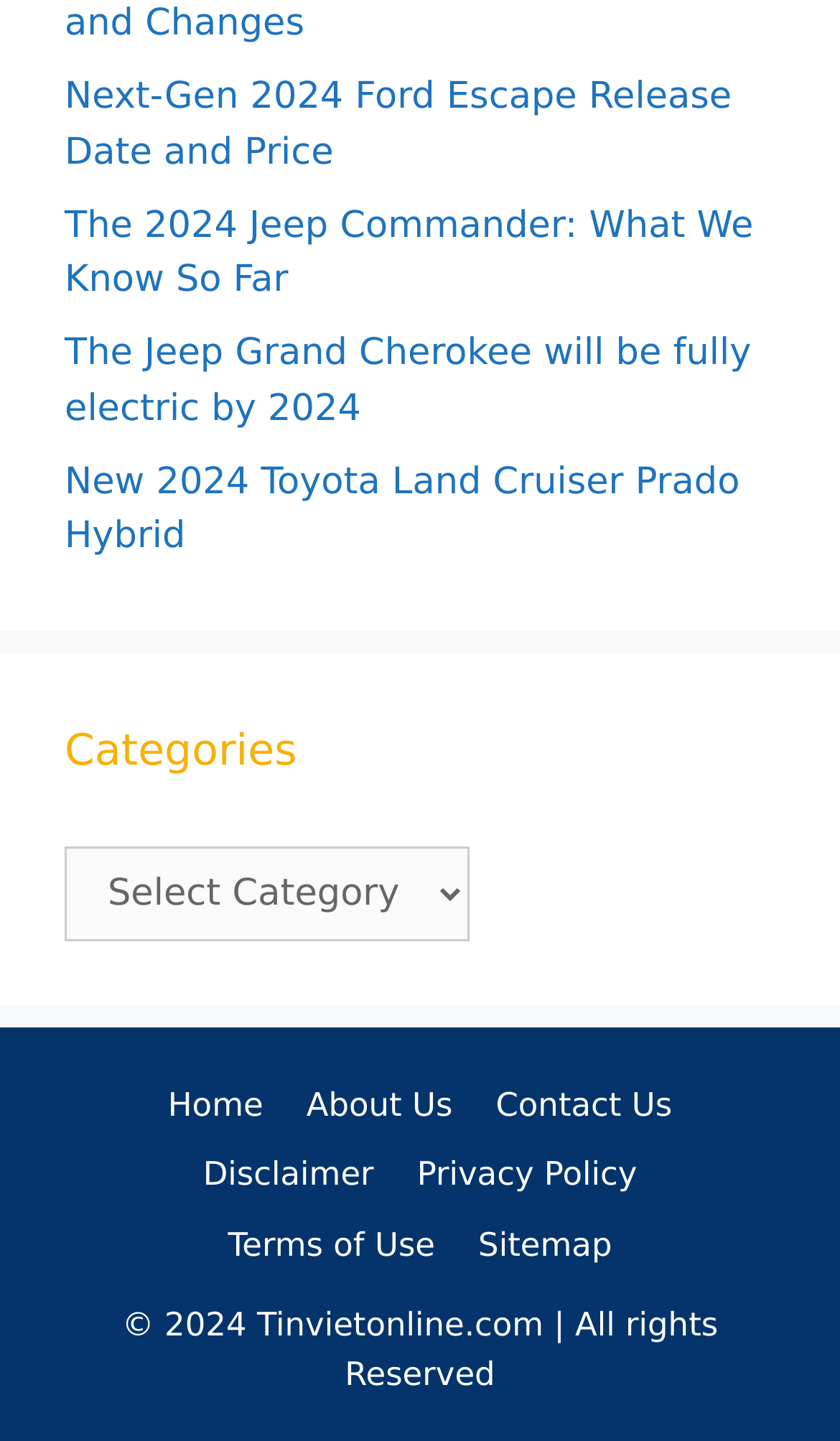Locate the bounding box for the described UI element: "Terms of Use". Ensure the coordinates are four float numbers between 0 and 1, formatted as [left, top, right, bottom].

[0.271, 0.85, 0.518, 0.877]